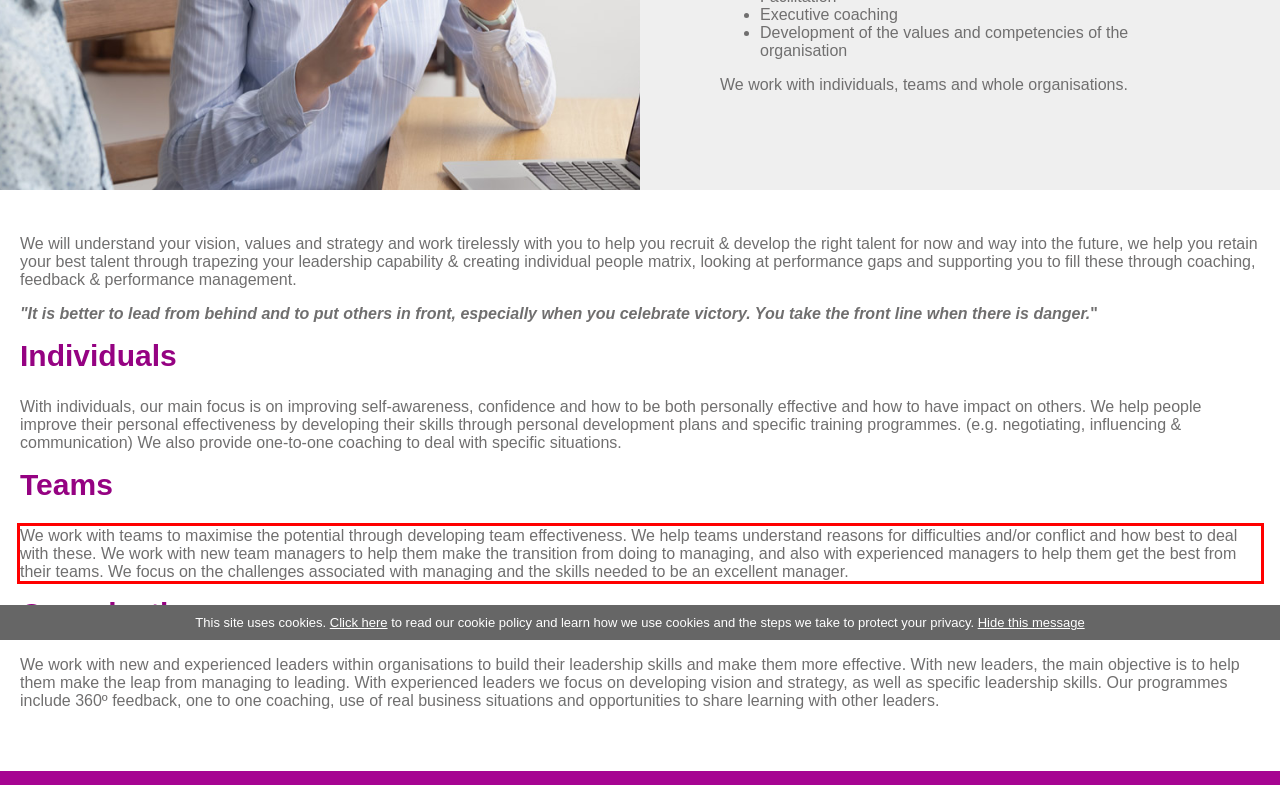Please take the screenshot of the webpage, find the red bounding box, and generate the text content that is within this red bounding box.

We work with teams to maximise the potential through developing team effectiveness. We help teams understand reasons for difficulties and/or conflict and how best to deal with these. We work with new team managers to help them make the transition from doing to managing, and also with experienced managers to help them get the best from their teams. We focus on the challenges associated with managing and the skills needed to be an excellent manager.